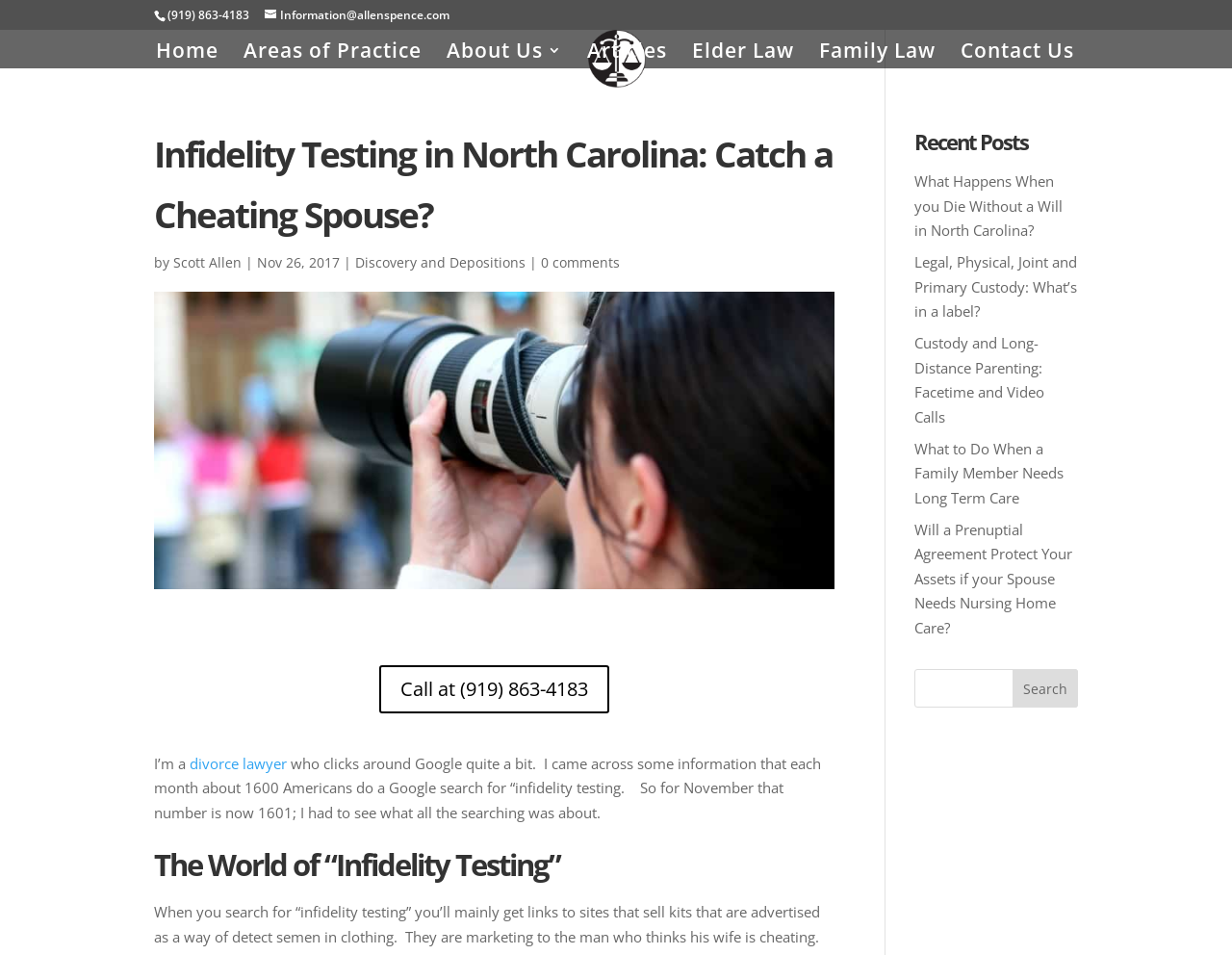How many recent posts are listed on the webpage?
Use the information from the screenshot to give a comprehensive response to the question.

The recent posts are listed on the right side of the webpage, under the 'Recent Posts' heading. There are five links to different articles, each with a title and no other information.